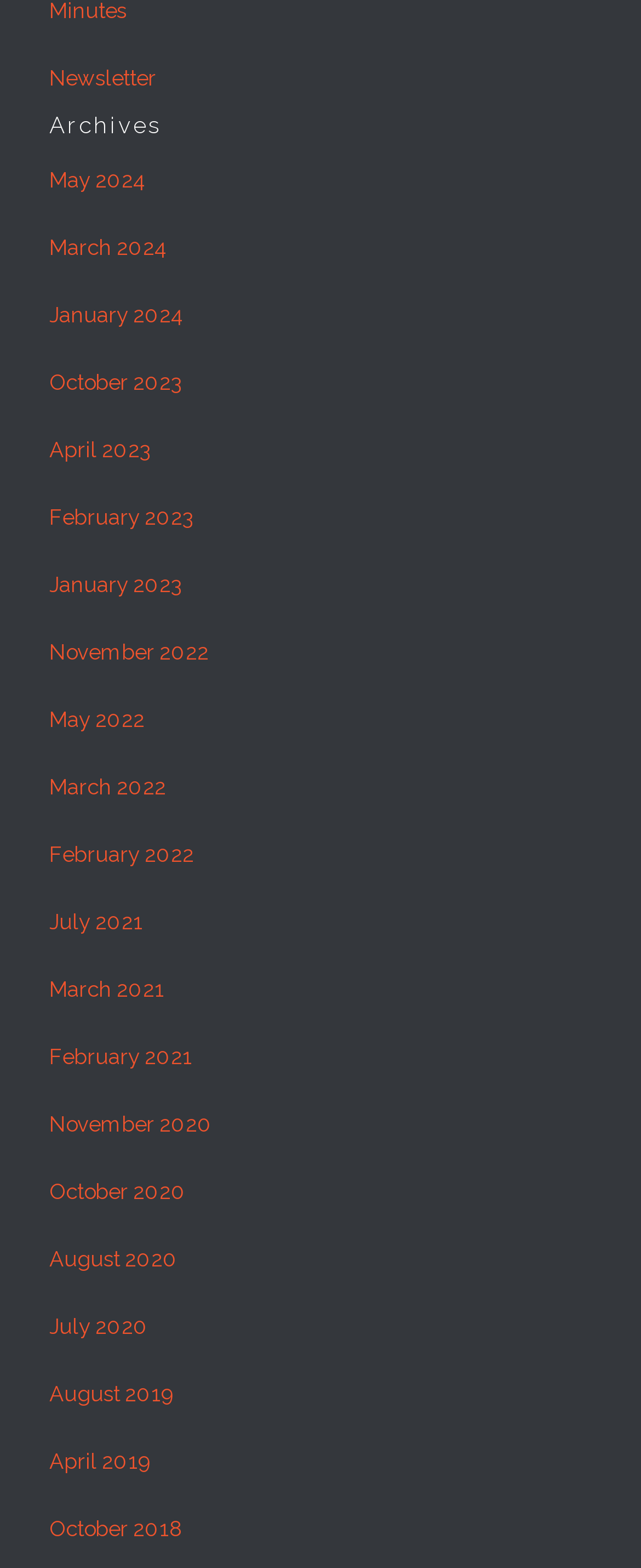Determine the bounding box coordinates of the element's region needed to click to follow the instruction: "Browse August 2020 archives". Provide these coordinates as four float numbers between 0 and 1, formatted as [left, top, right, bottom].

[0.077, 0.795, 0.277, 0.811]